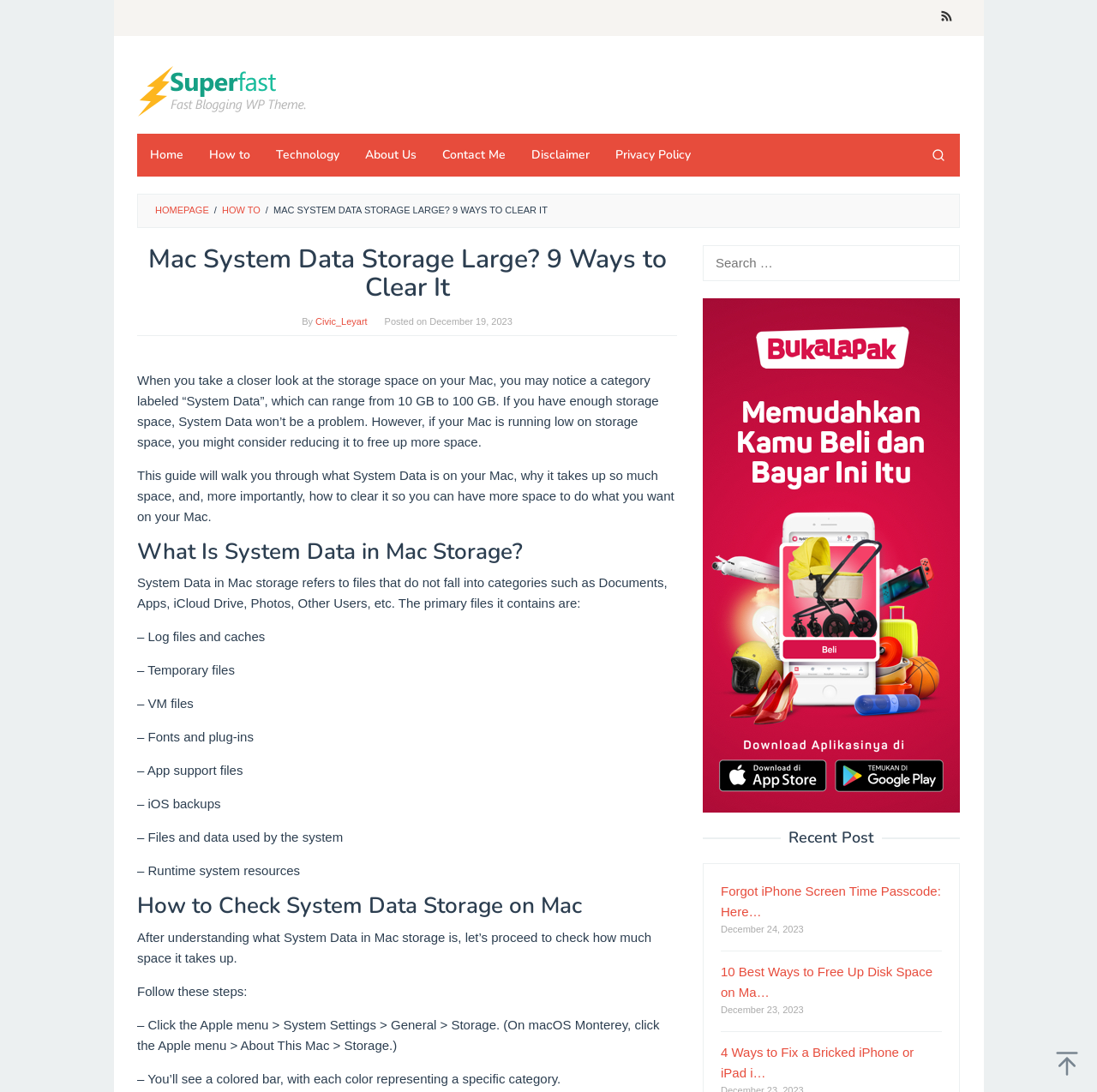Please identify the bounding box coordinates of the element's region that should be clicked to execute the following instruction: "Go to the homepage". The bounding box coordinates must be four float numbers between 0 and 1, i.e., [left, top, right, bottom].

[0.125, 0.076, 0.281, 0.089]